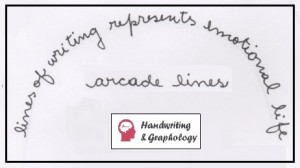Refer to the screenshot and give an in-depth answer to this question: What is the topic being explored in the image?

The topic being explored in the image is graphology because the image features handwritten text and a graphic logo that symbolizes the themes of handwriting and graphology, and the caption explicitly mentions that the image is part of a broader discussion on graphology.